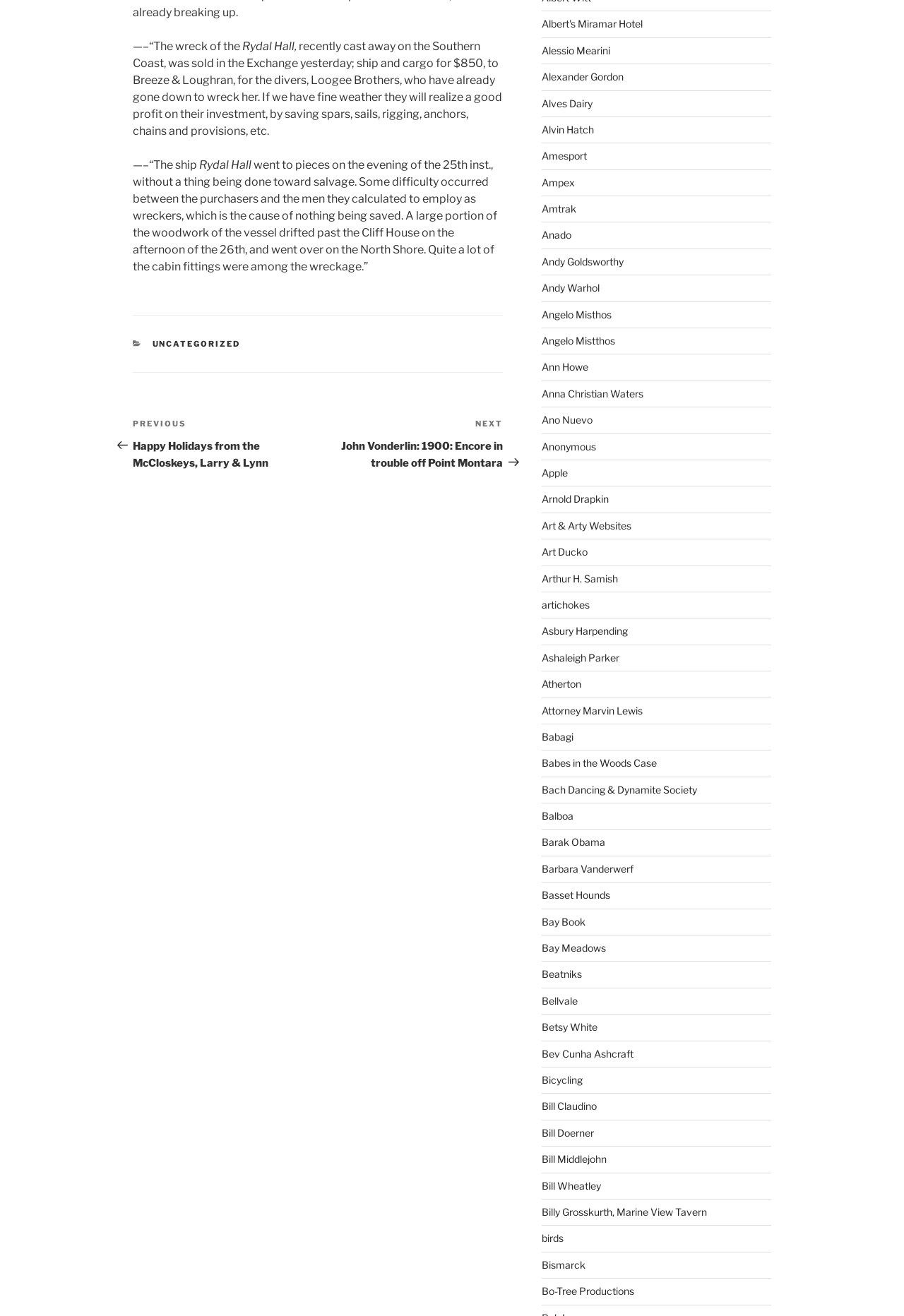Provide a brief response in the form of a single word or phrase:
How many links are there in the category section?

47